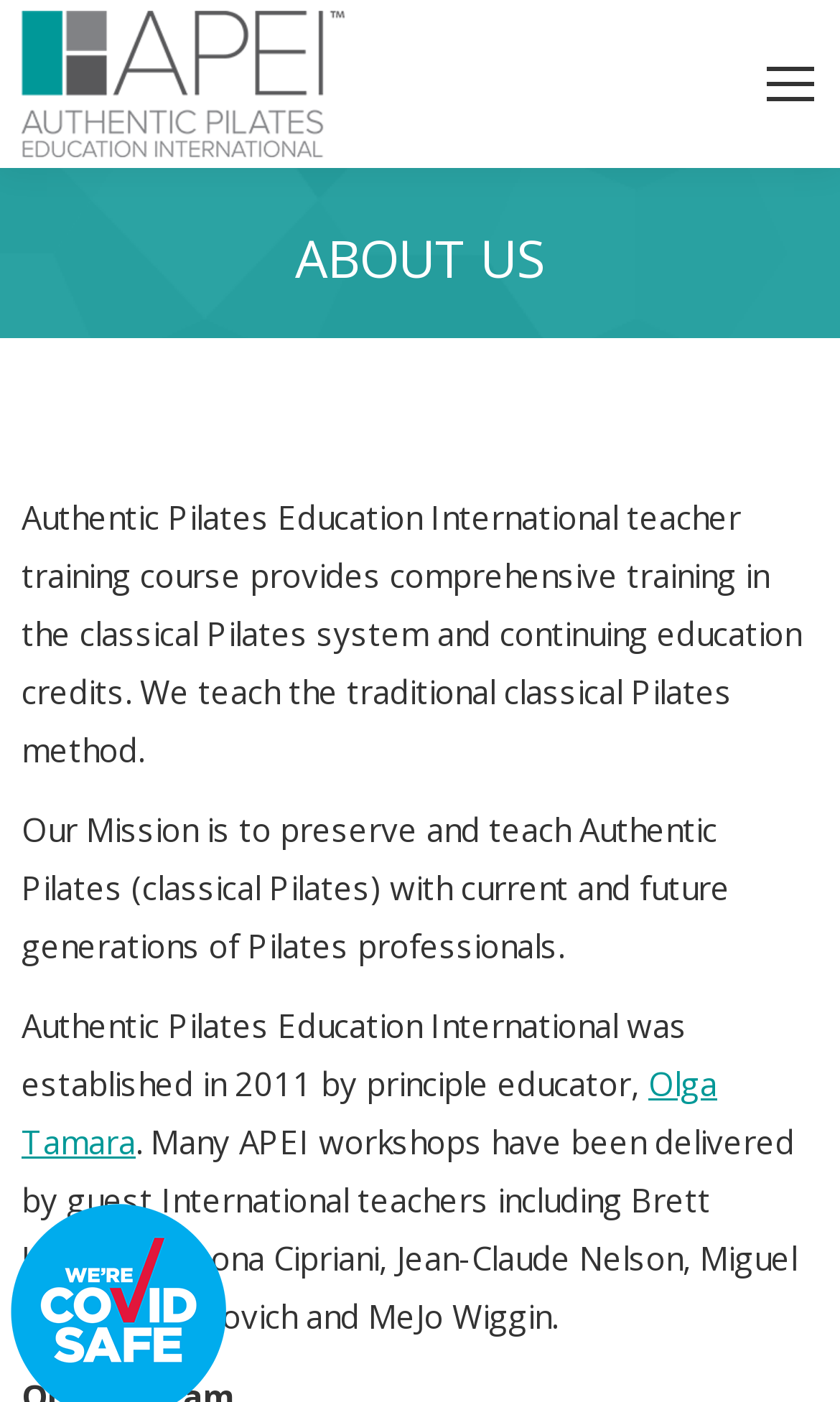Locate the UI element described as follows: "alt="Authentic Pilates Education International"". Return the bounding box coordinates as four float numbers between 0 and 1 in the order [left, top, right, bottom].

[0.026, 0.0, 0.41, 0.119]